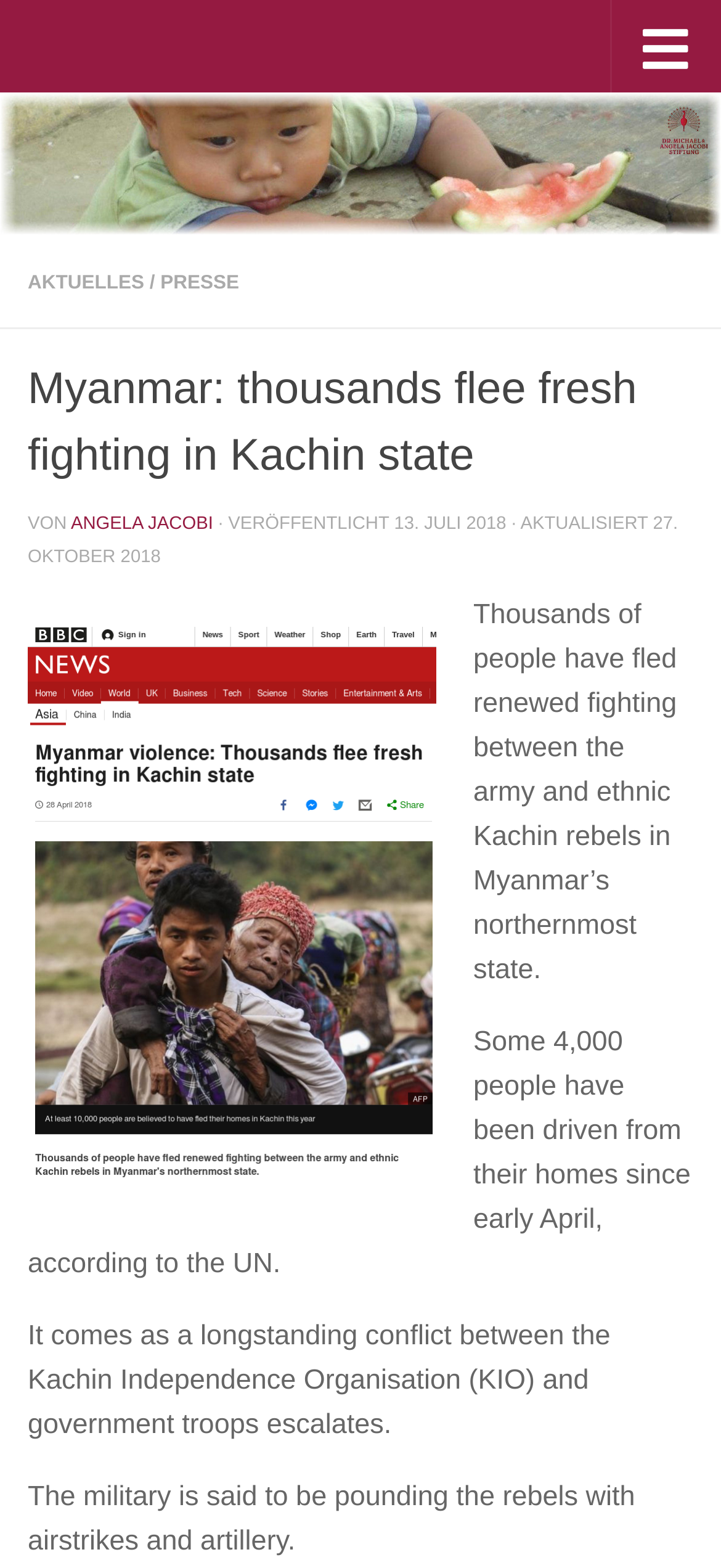Detail the features and information presented on the webpage.

The webpage is about a news article titled "Myanmar: thousands flee fresh fighting in Kachin state". At the top, there is a link "Unter dem Inhalt" (meaning "Below the content" in German) positioned near the left edge of the page. 

Below the title, there are three main navigation links: "AKTUELLES" (meaning "News" in German), a slash, and "PRESSE" (meaning "Press" in German). The title of the article "Myanmar: thousands flee fresh fighting in Kachin state" is a heading positioned below these navigation links.

The article's author, "ANGELA JACOBI", is credited below the title, along with the publication date "13. JULI 2018" and an update date "27. OKTOBER 2018". 

To the right of the author information, there is an image. Below the image, the article's content is divided into four paragraphs. The first paragraph describes the situation in Myanmar's northernmost state, where thousands of people have fled due to renewed fighting between the army and ethnic Kachin rebels. The second paragraph provides more information on the number of people displaced, citing the UN. The third paragraph explains the context of the conflict between the Kachin Independence Organisation (KIO) and government troops. The fourth paragraph describes the military's actions against the rebels.